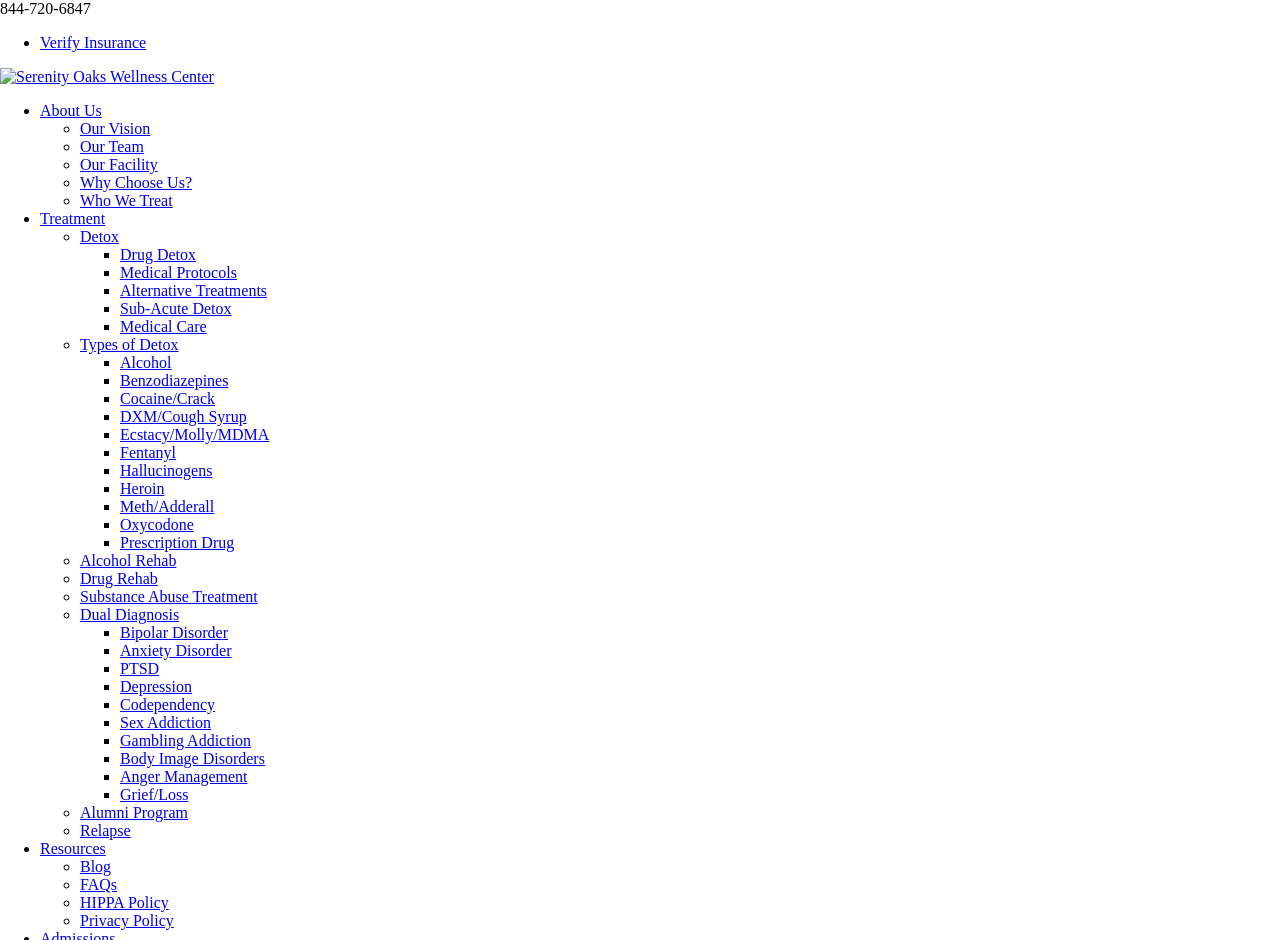How many types of detox are listed on the webpage?
Provide an in-depth answer to the question, covering all aspects.

I counted the number of links under the 'Types of Detox' section, and I found 7 links: 'Alcohol', 'Benzodiazepines', 'Cocaine/Crack', 'DXM/Cough Syrup', 'Ecstacy/Molly/MDMA', 'Fentanyl', and 'Hallucinogens'.